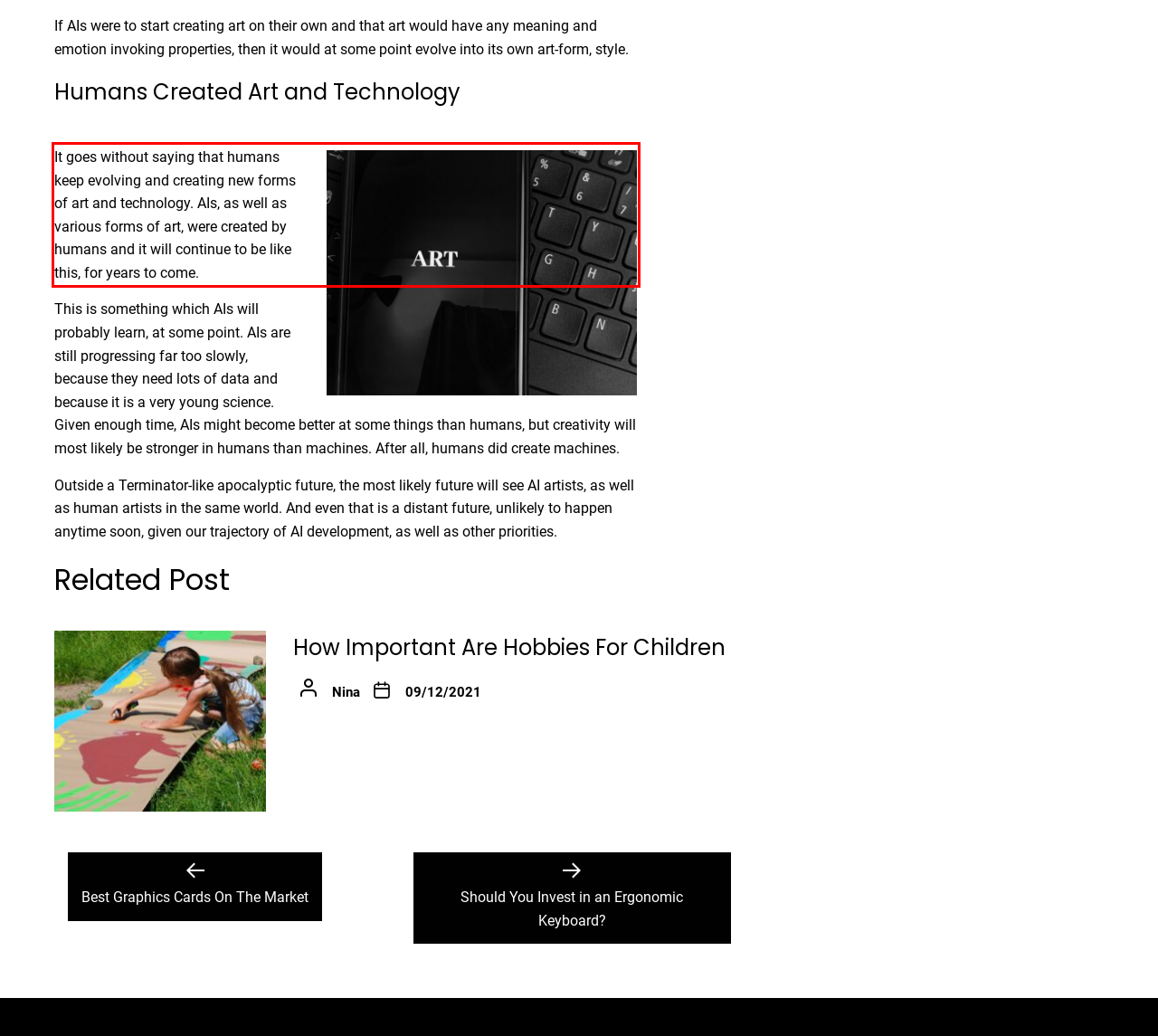Please use OCR to extract the text content from the red bounding box in the provided webpage screenshot.

It goes without saying that humans keep evolving and creating new forms of art and technology. AIs, as well as various forms of art, were created by humans and it will continue to be like this, for years to come.